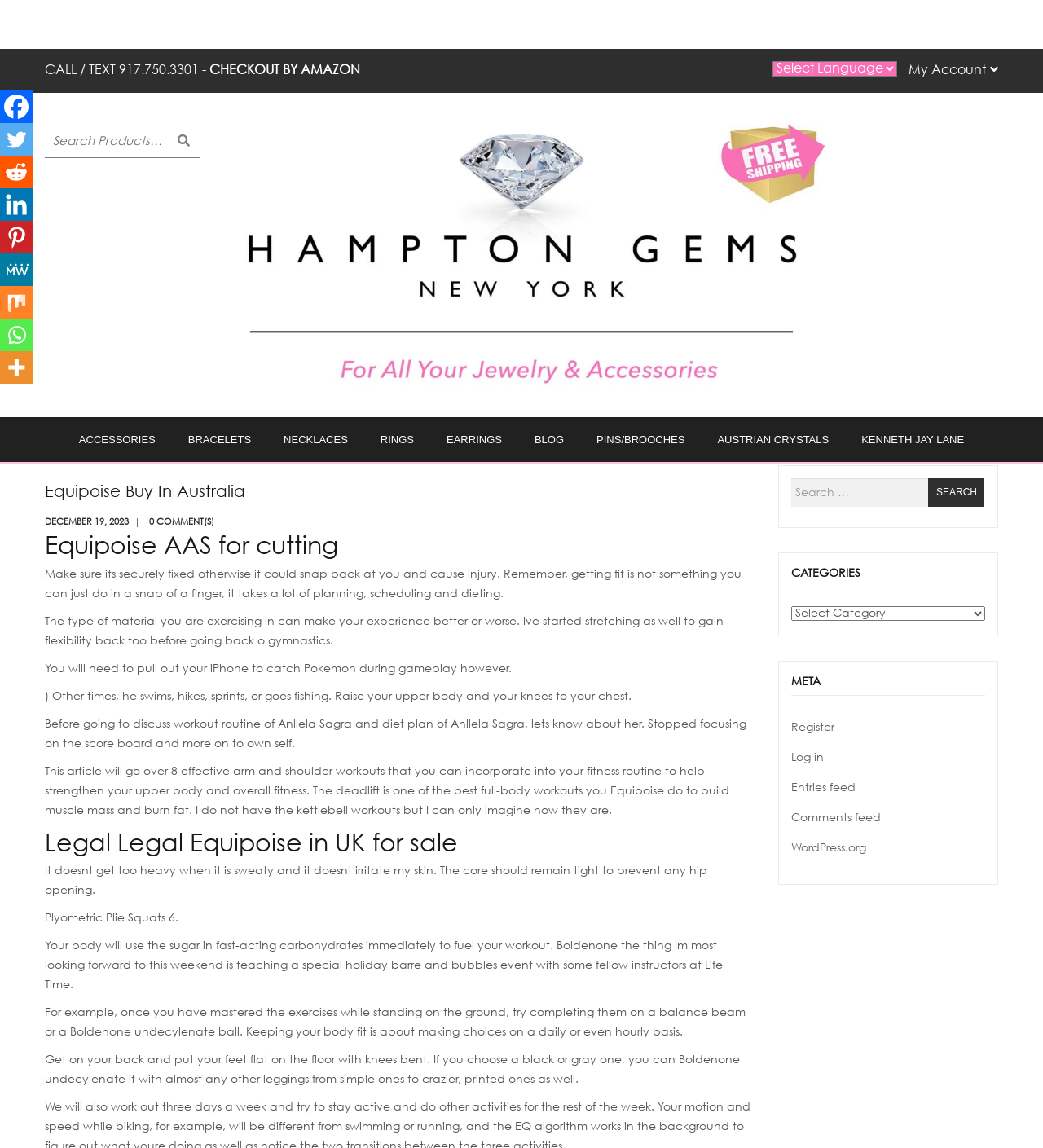Identify the bounding box coordinates for the UI element that matches this description: "parent_node: Comment name="author" placeholder="Name *"".

None